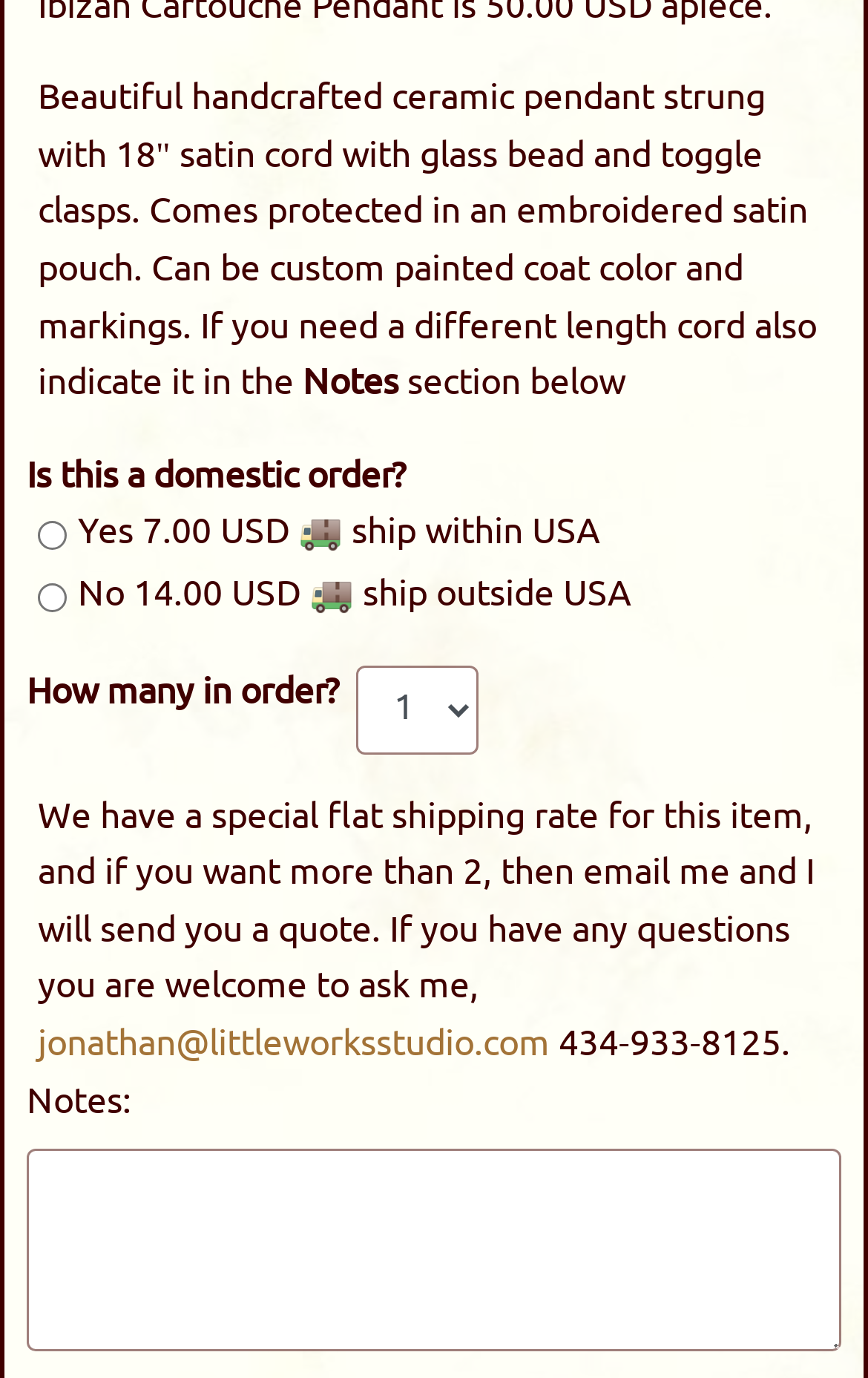Please respond to the question using a single word or phrase:
What is the material of the pendant?

Ceramic